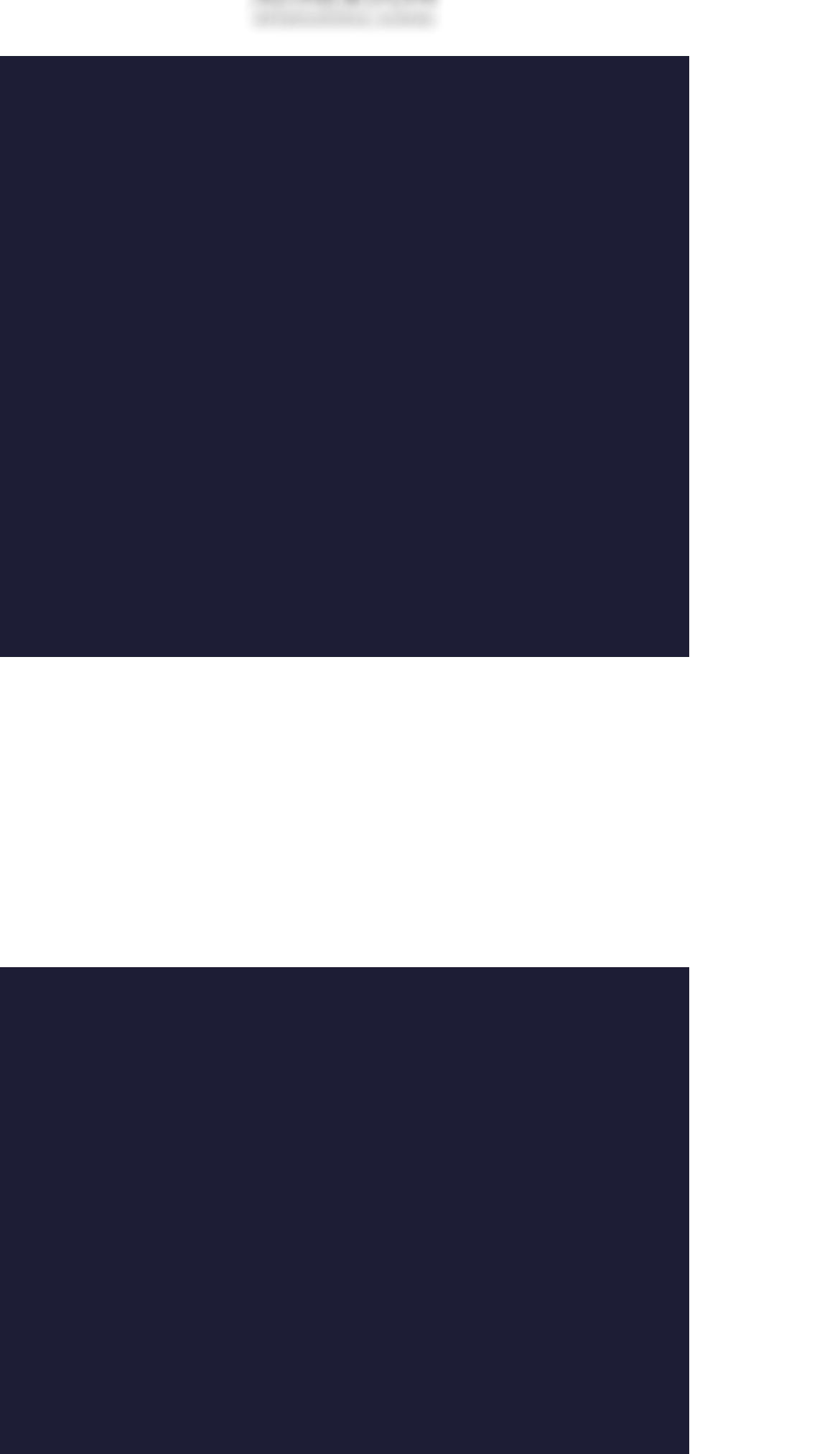Locate the coordinates of the bounding box for the clickable region that fulfills this instruction: "book a session".

[0.338, 0.325, 0.483, 0.353]